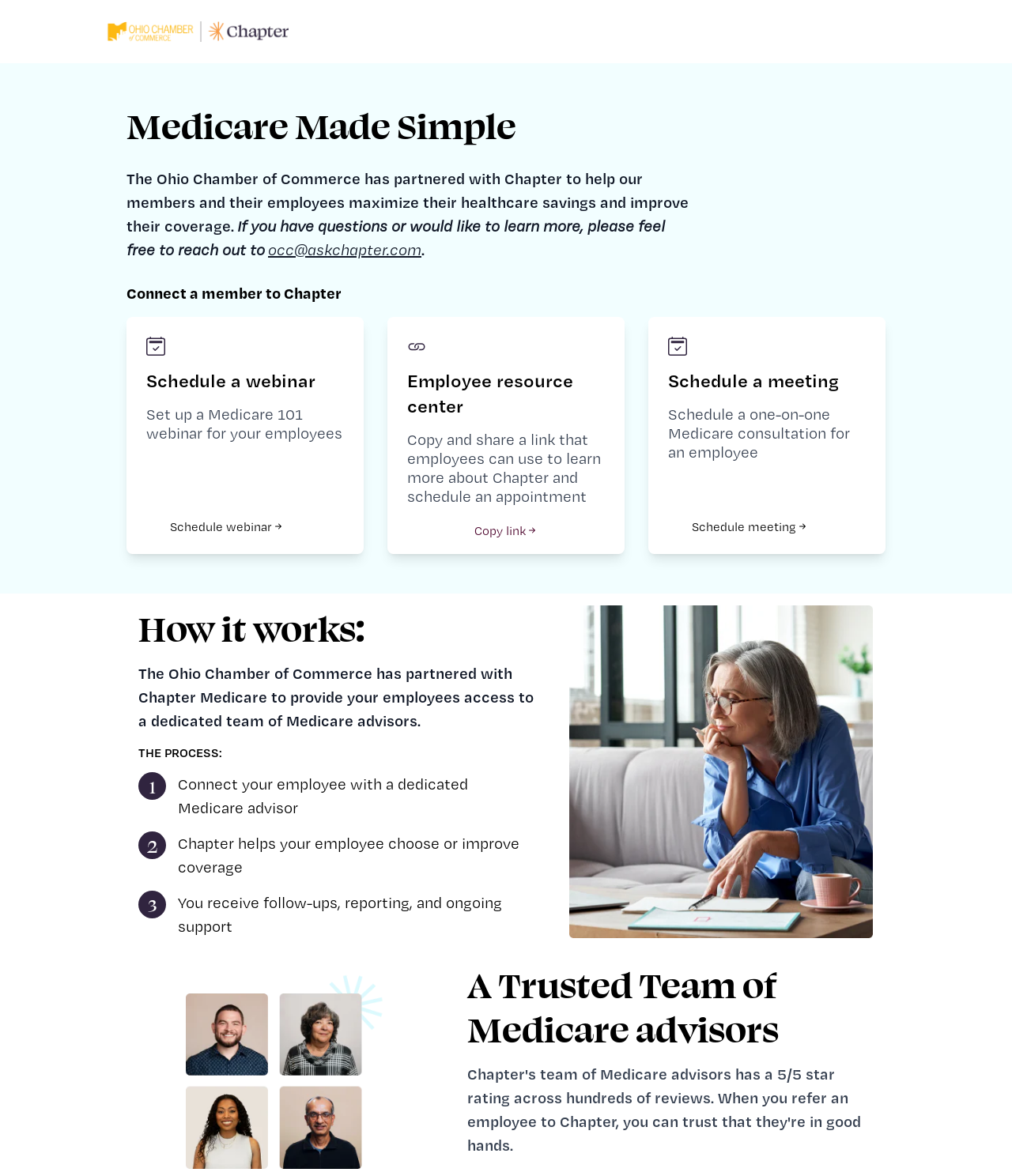What is the purpose of the Medicare 101 webinar?
Provide a short answer using one word or a brief phrase based on the image.

For employees